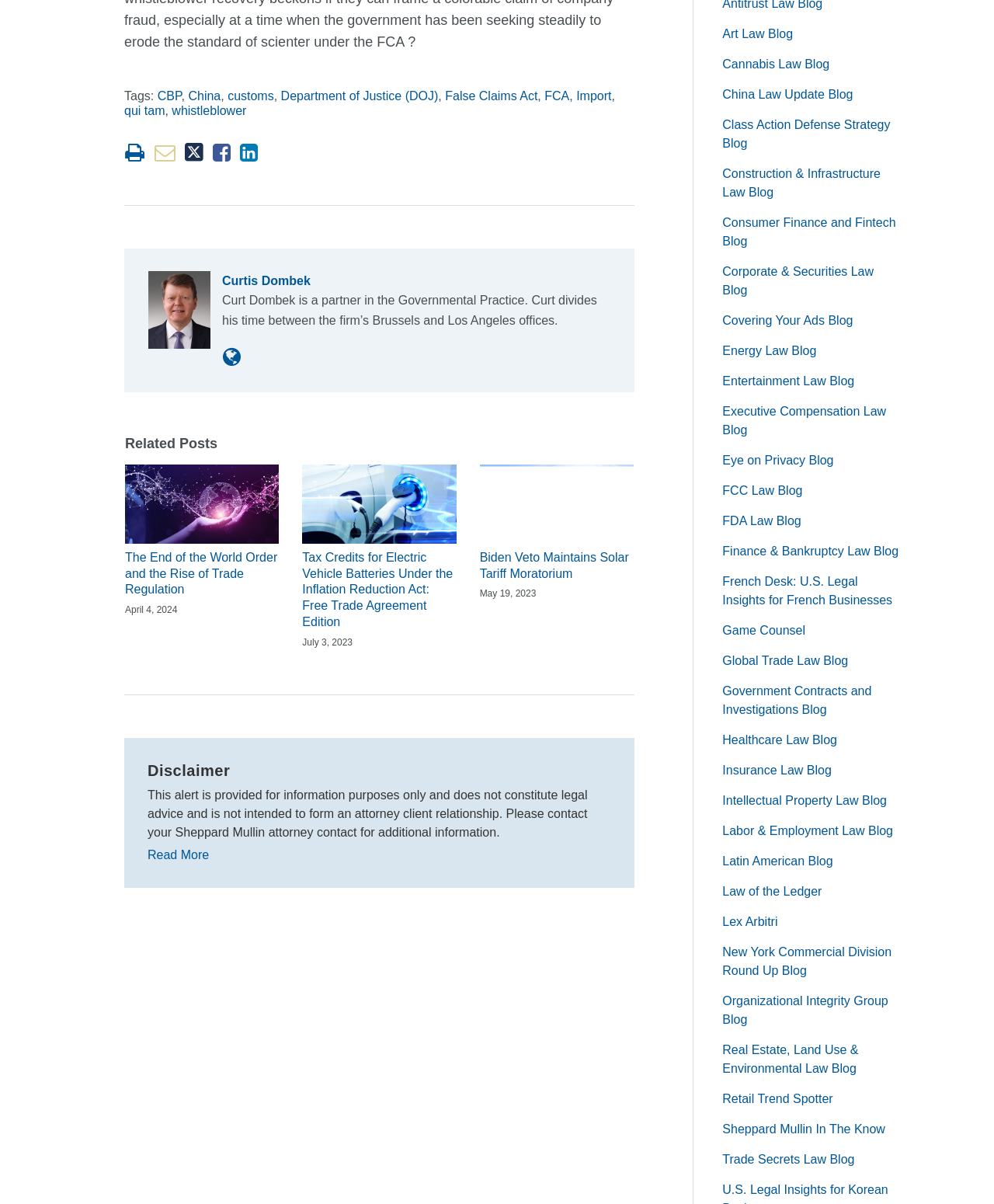Locate the bounding box coordinates of the clickable element to fulfill the following instruction: "Read more about Curtis Dombek". Provide the coordinates as four float numbers between 0 and 1 in the format [left, top, right, bottom].

[0.224, 0.287, 0.242, 0.306]